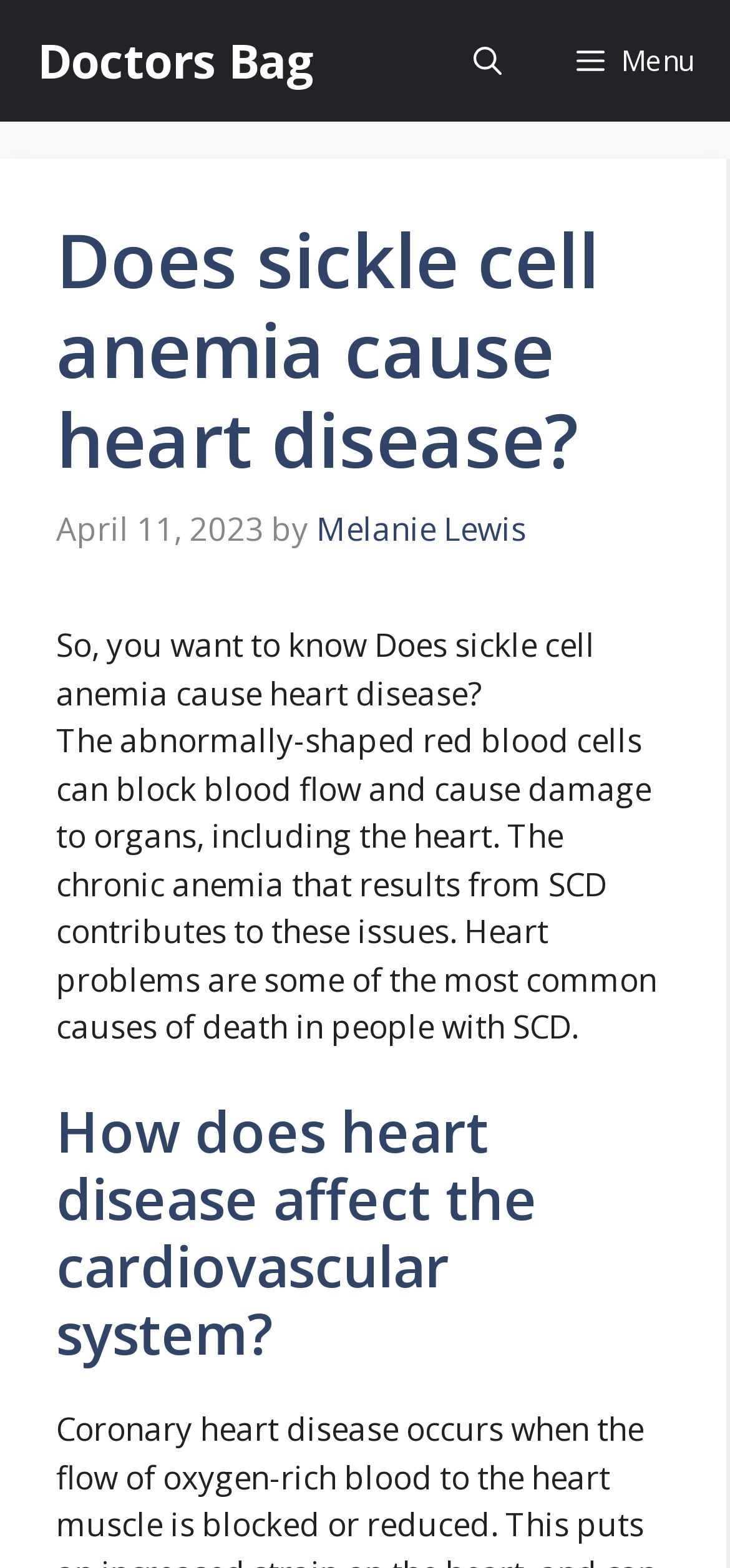Look at the image and write a detailed answer to the question: 
What is the topic of the second heading?

I found the topic of the second heading by looking at the heading element in the content section, which is 'How does heart disease affect the cardiovascular system?'.